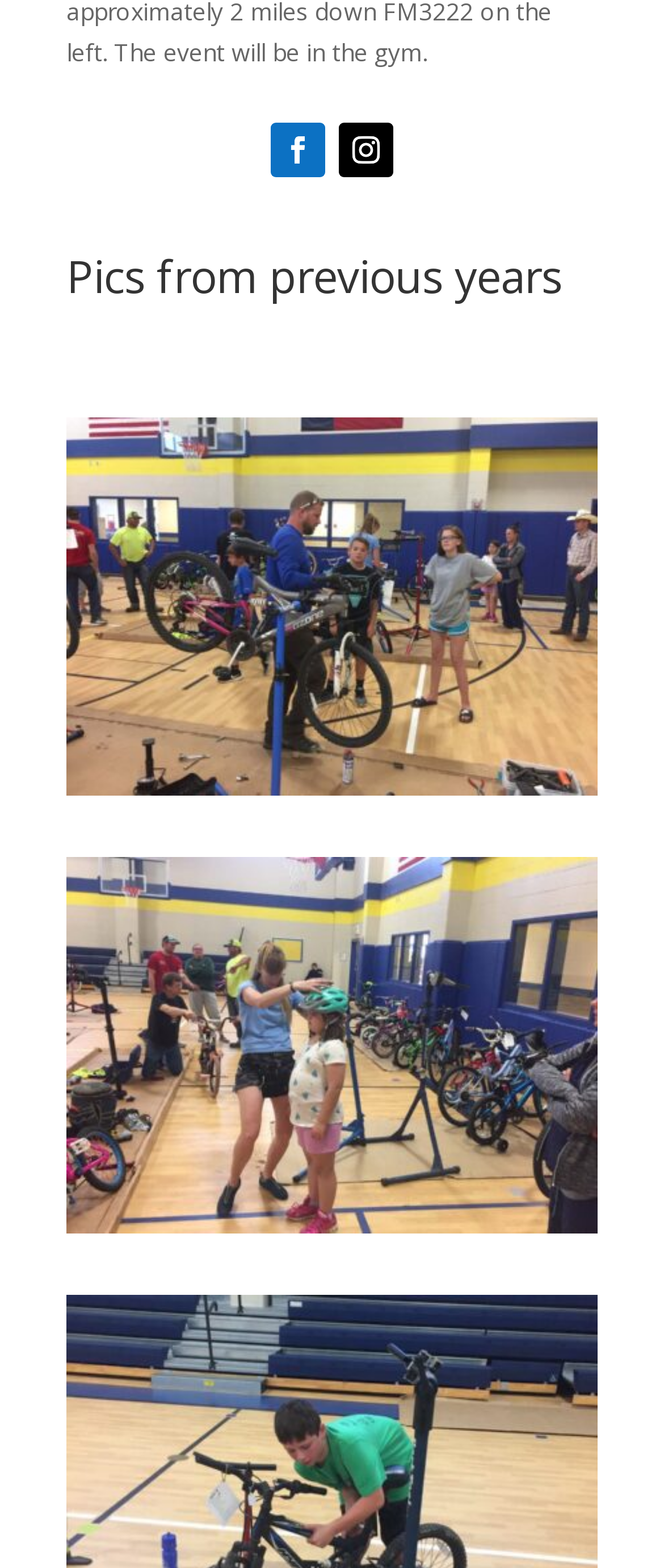What is the purpose of the webpage?
Answer the question with a single word or phrase, referring to the image.

Displaying images